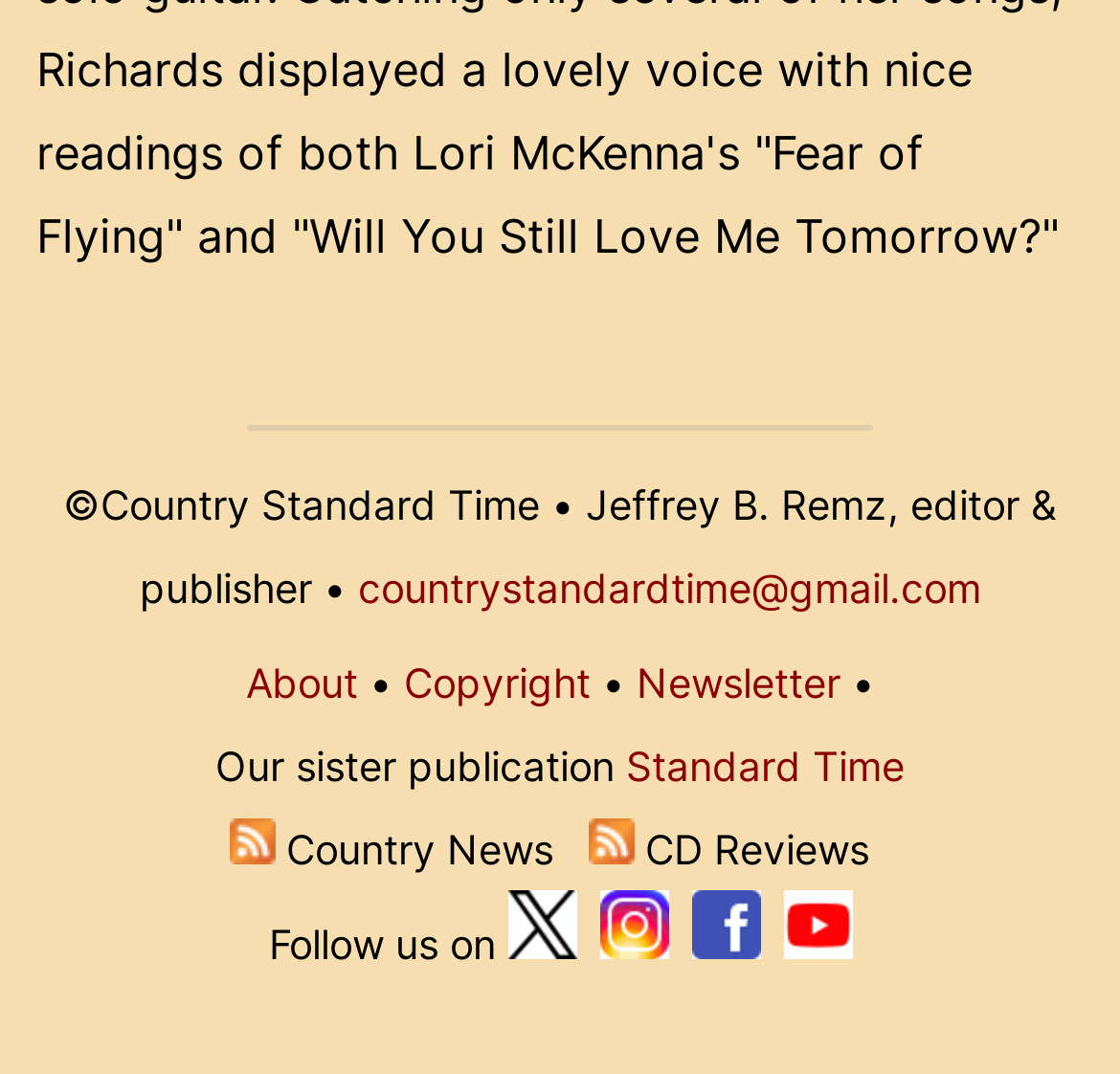Please specify the coordinates of the bounding box for the element that should be clicked to carry out this instruction: "Visit our sister publication Standard Time". The coordinates must be four float numbers between 0 and 1, formatted as [left, top, right, bottom].

[0.559, 0.689, 0.808, 0.735]